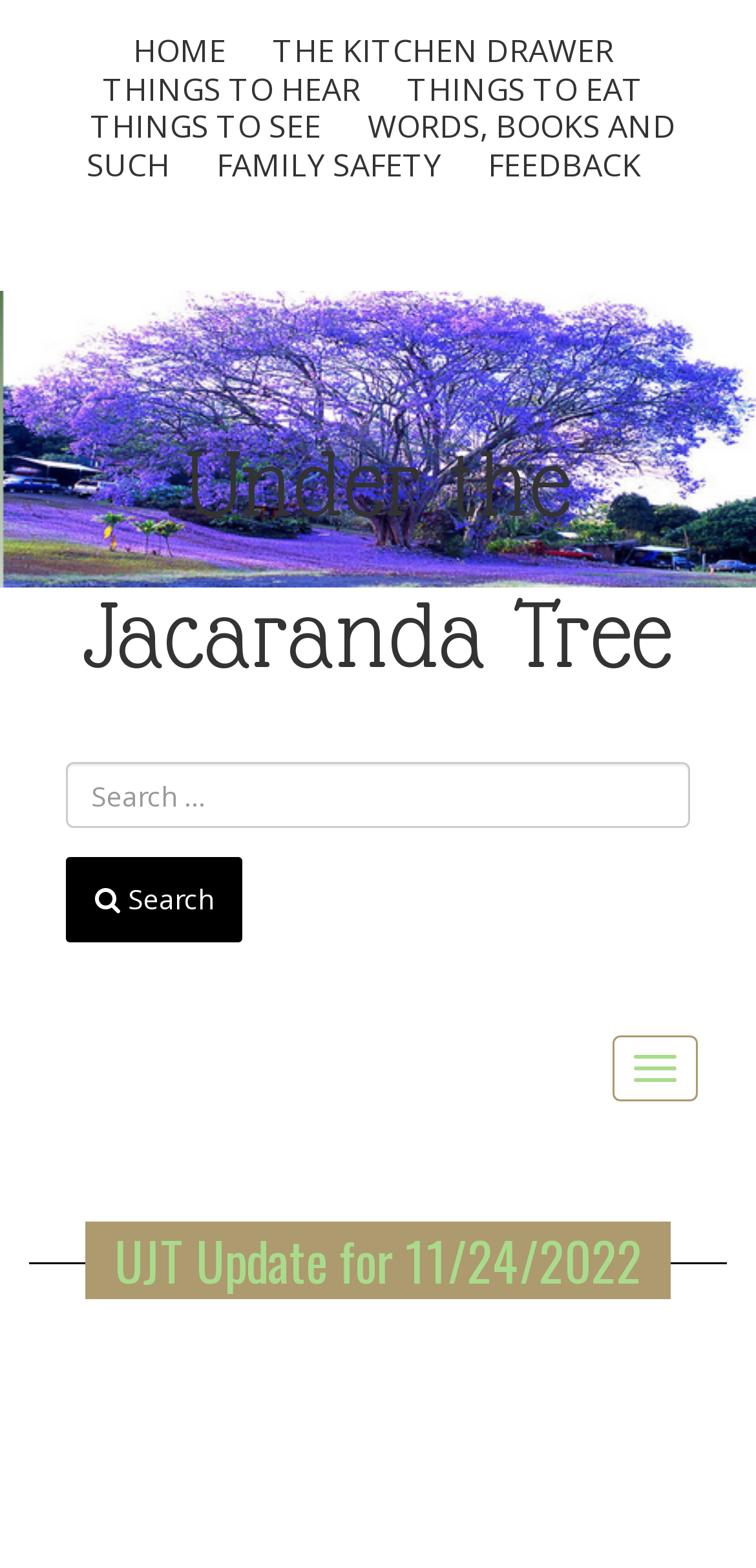Please identify the bounding box coordinates of the region to click in order to complete the task: "read UJT update for 11/24/2022". The coordinates must be four float numbers between 0 and 1, specified as [left, top, right, bottom].

[0.113, 0.78, 0.887, 0.829]